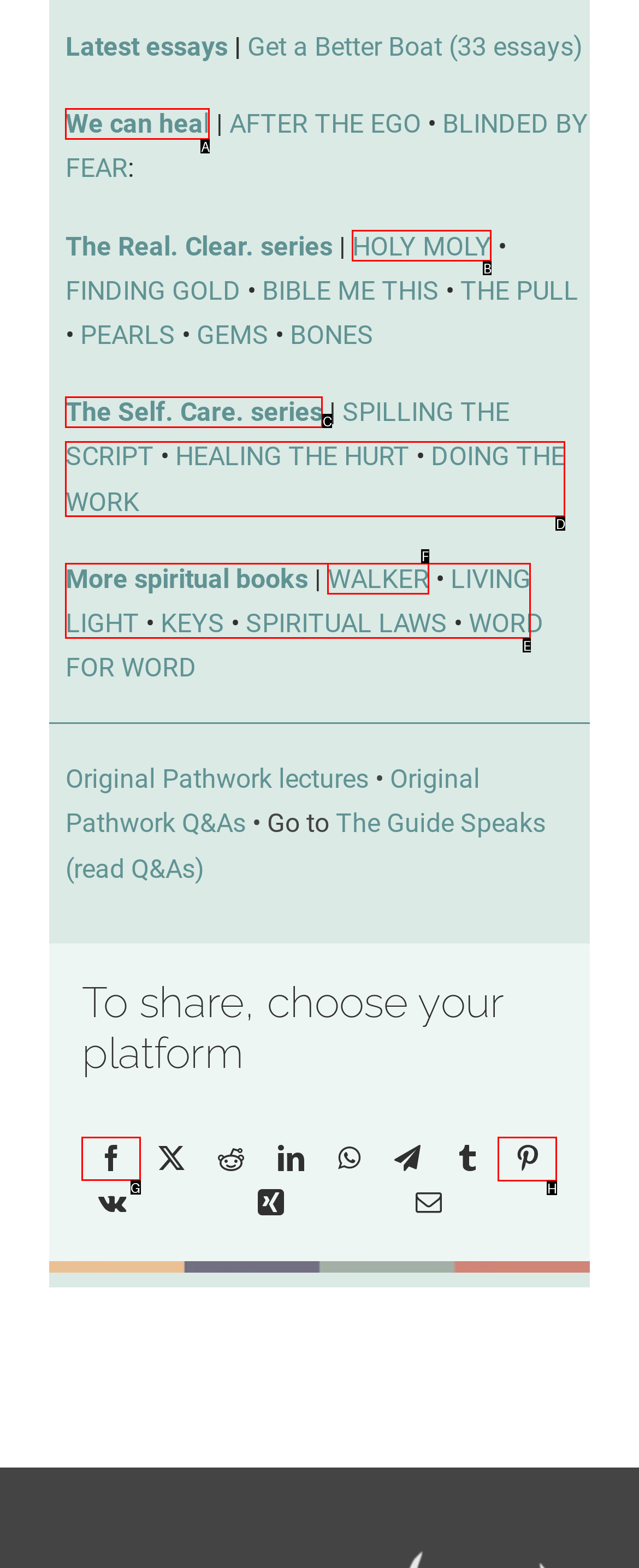Identify the HTML element that should be clicked to accomplish the task: Browse jobs in Accountancy & Finance
Provide the option's letter from the given choices.

None